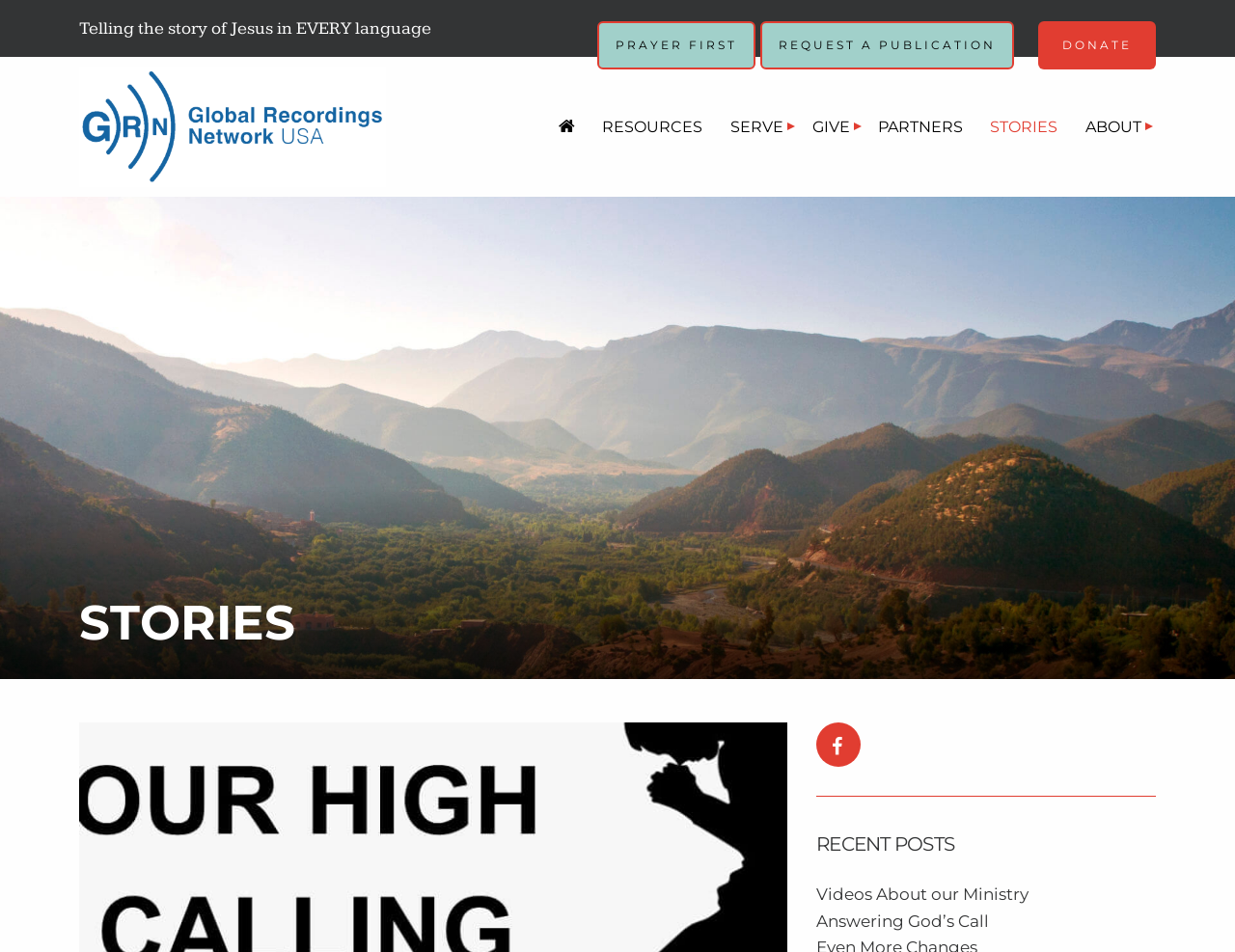Please predict the bounding box coordinates of the element's region where a click is necessary to complete the following instruction: "Click on PRAYER FIRST". The coordinates should be represented by four float numbers between 0 and 1, i.e., [left, top, right, bottom].

[0.484, 0.022, 0.612, 0.073]